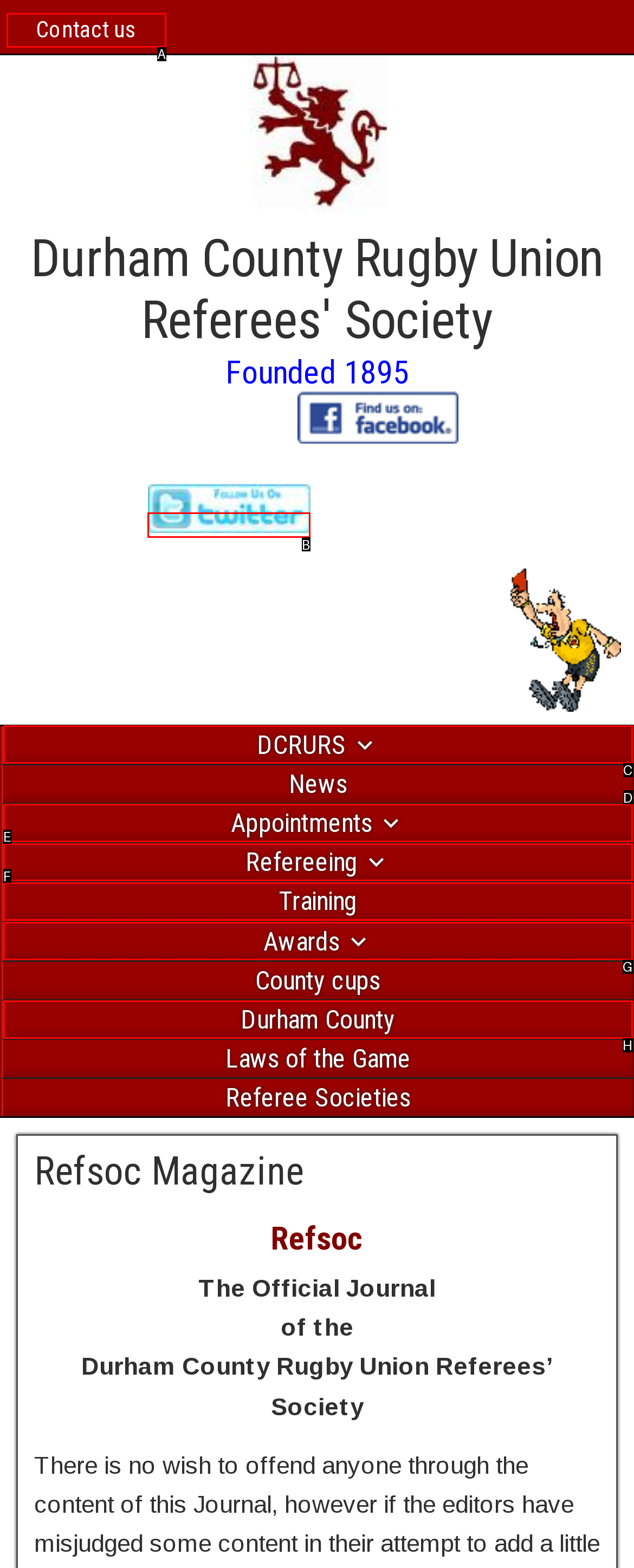Among the marked elements in the screenshot, which letter corresponds to the UI element needed for the task: Go to Twitter page?

B